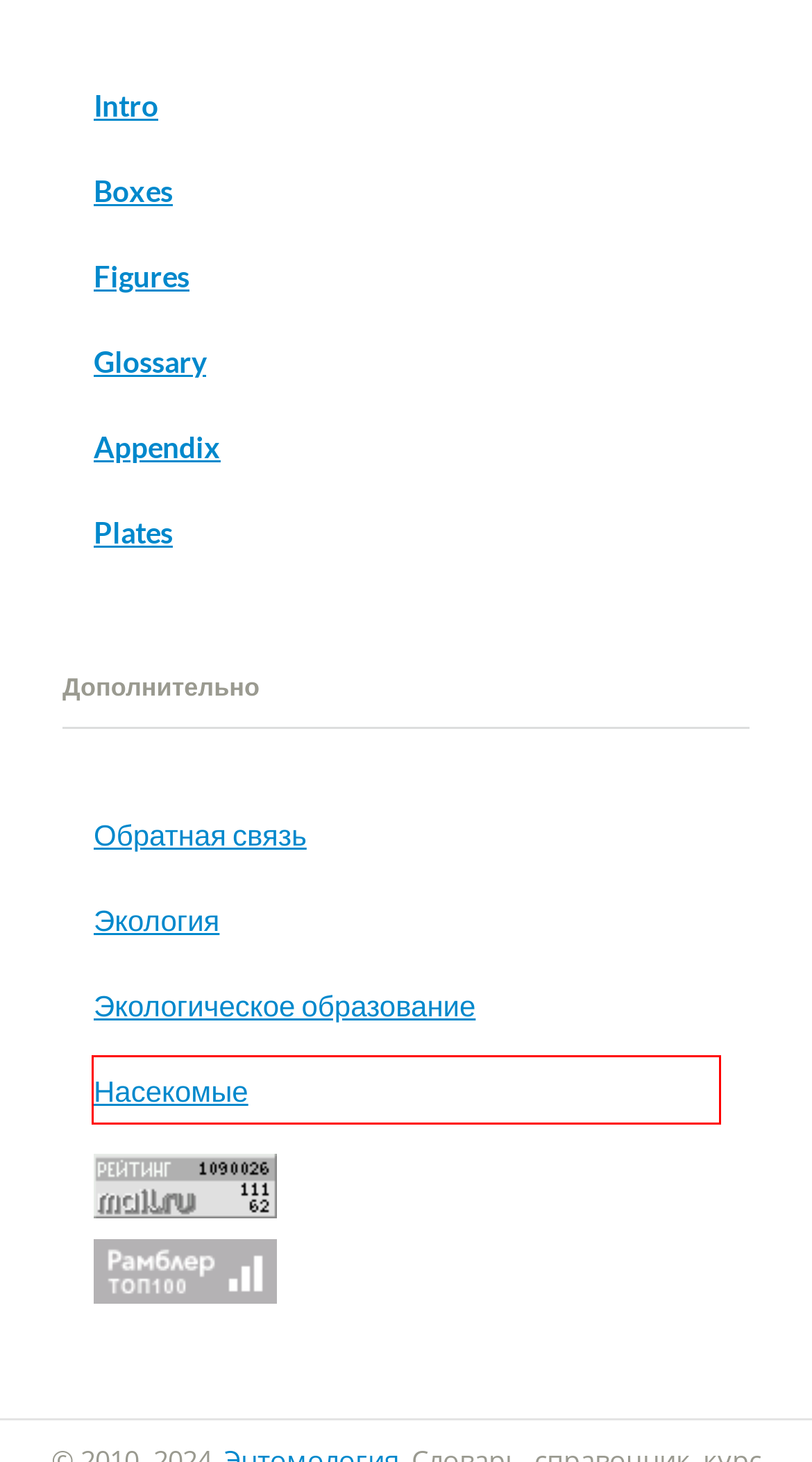You have a screenshot of a webpage with a red bounding box highlighting a UI element. Your task is to select the best webpage description that corresponds to the new webpage after clicking the element. Here are the descriptions:
A. Обратная связь
B. Экология / Энтомология
C. Экологическое образование / Энтомология
D. Boxes / Outline / Энтомология
E. Plates / Outline / Энтомология
F. Appendix: a reference guide to orders / Outline / Энтомология
G. Насекомые / Энтомология
H. Figures / Outline / Энтомология

G